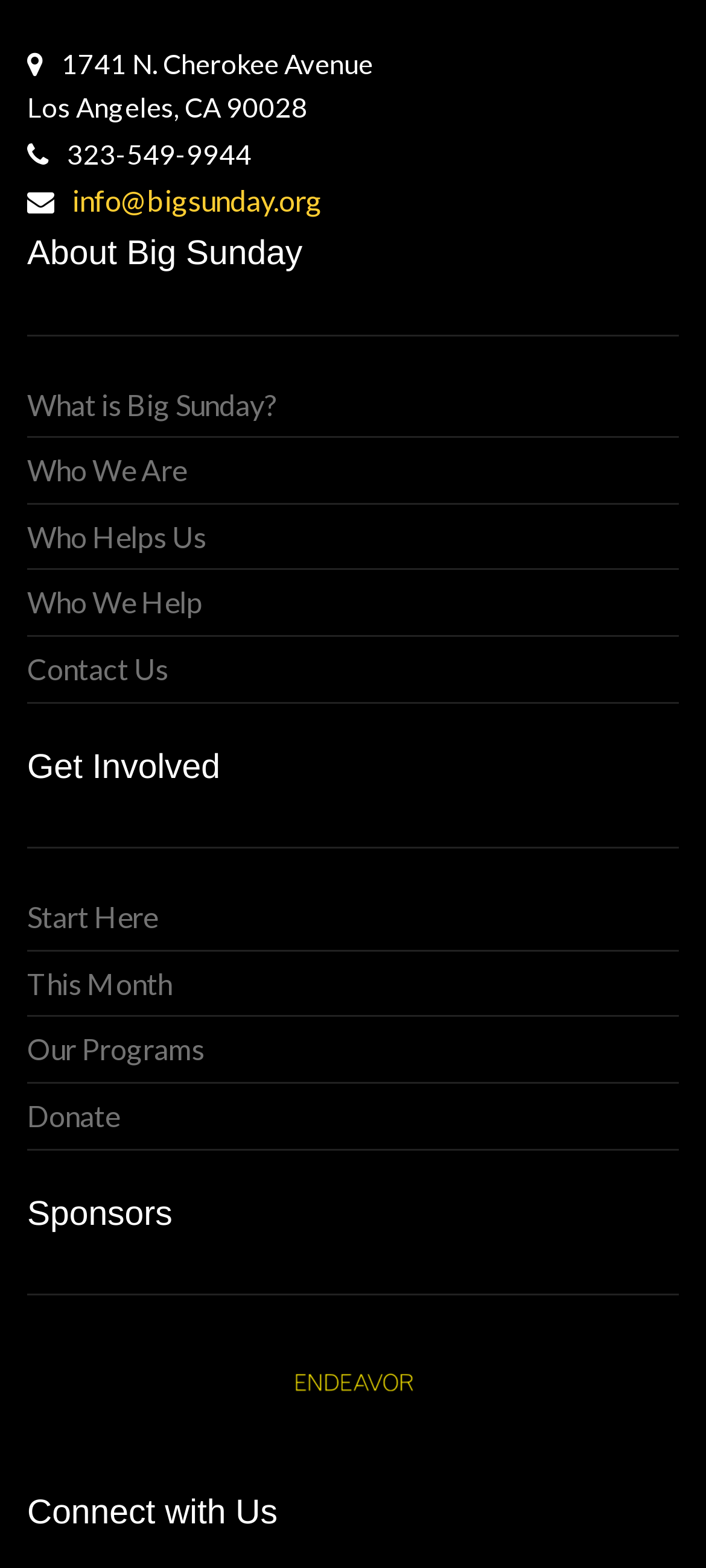Locate the bounding box coordinates of the clickable area needed to fulfill the instruction: "Explore programs".

[0.038, 0.658, 0.29, 0.68]